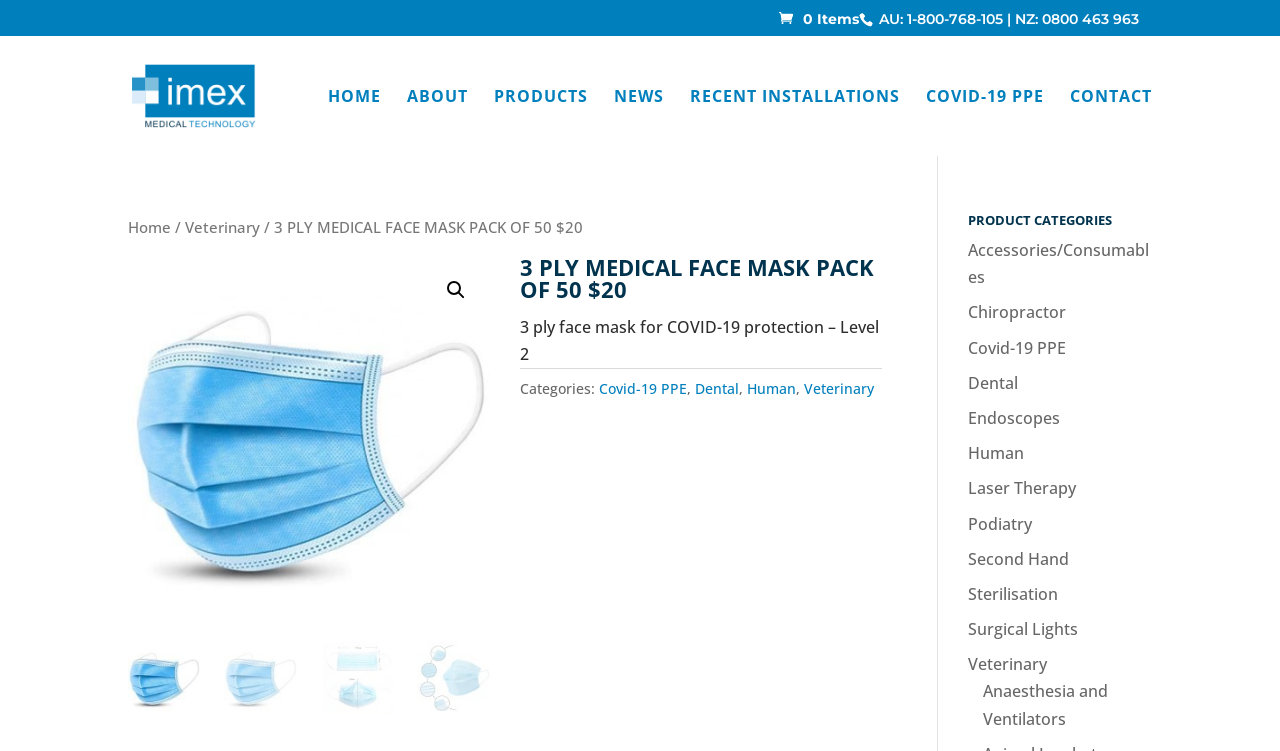Determine the bounding box coordinates for the UI element with the following description: "title="3 ply mask"". The coordinates should be four float numbers between 0 and 1, represented as [left, top, right, bottom].

[0.383, 0.341, 0.665, 0.823]